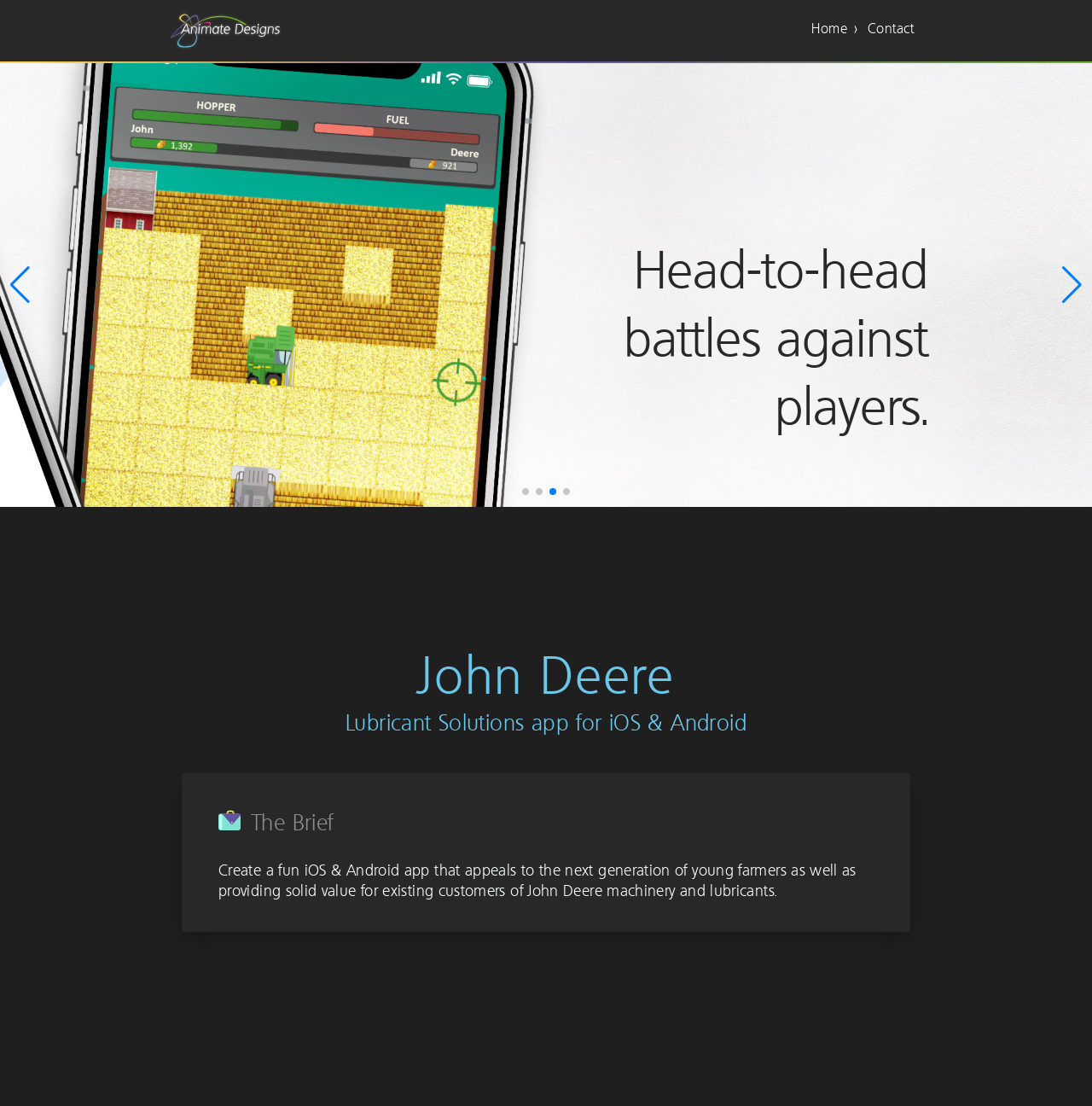Answer the question in a single word or phrase:
What is the name of the company?

John Deere